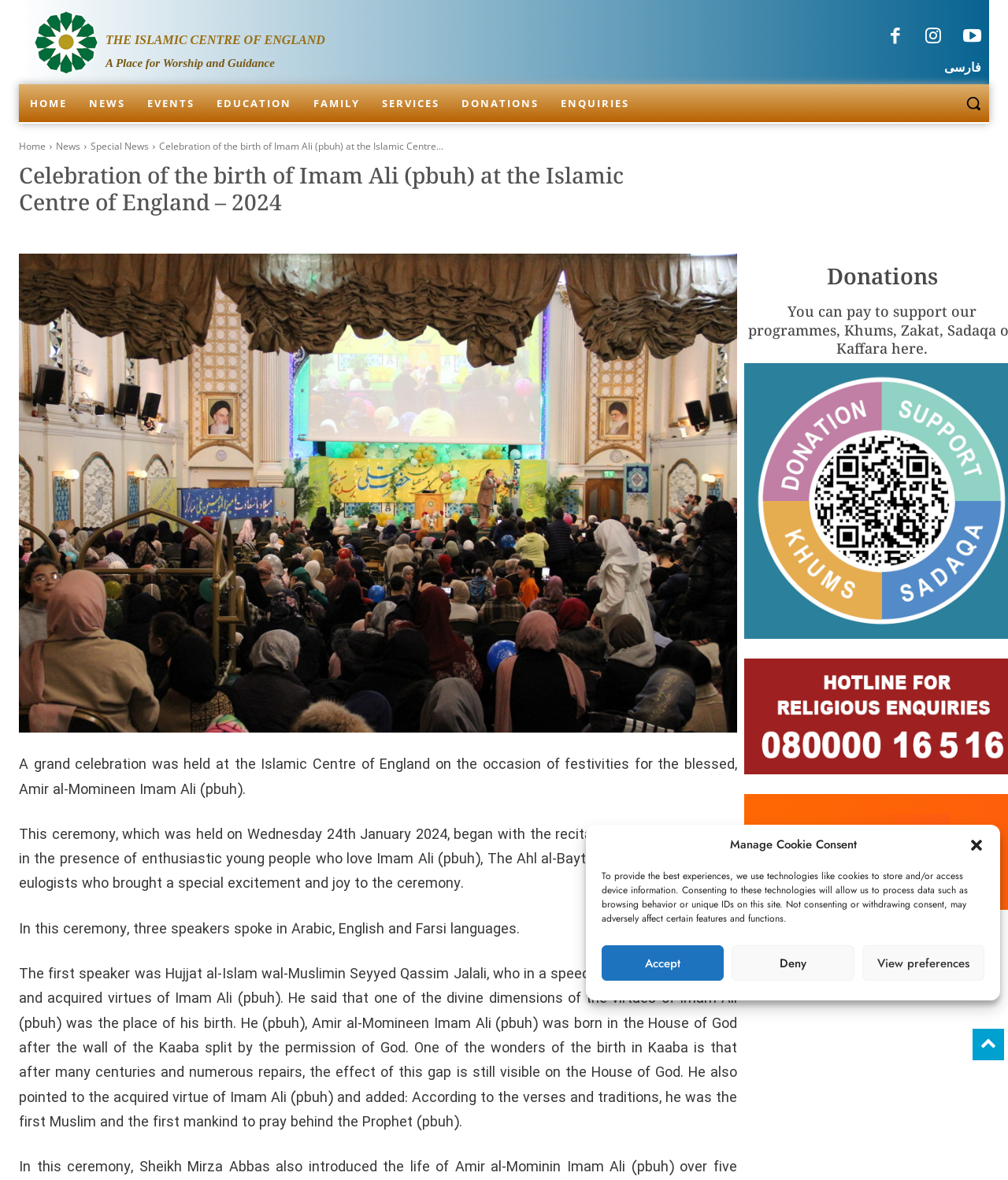Please locate the bounding box coordinates of the element that should be clicked to complete the given instruction: "Search for something".

[0.95, 0.071, 0.981, 0.103]